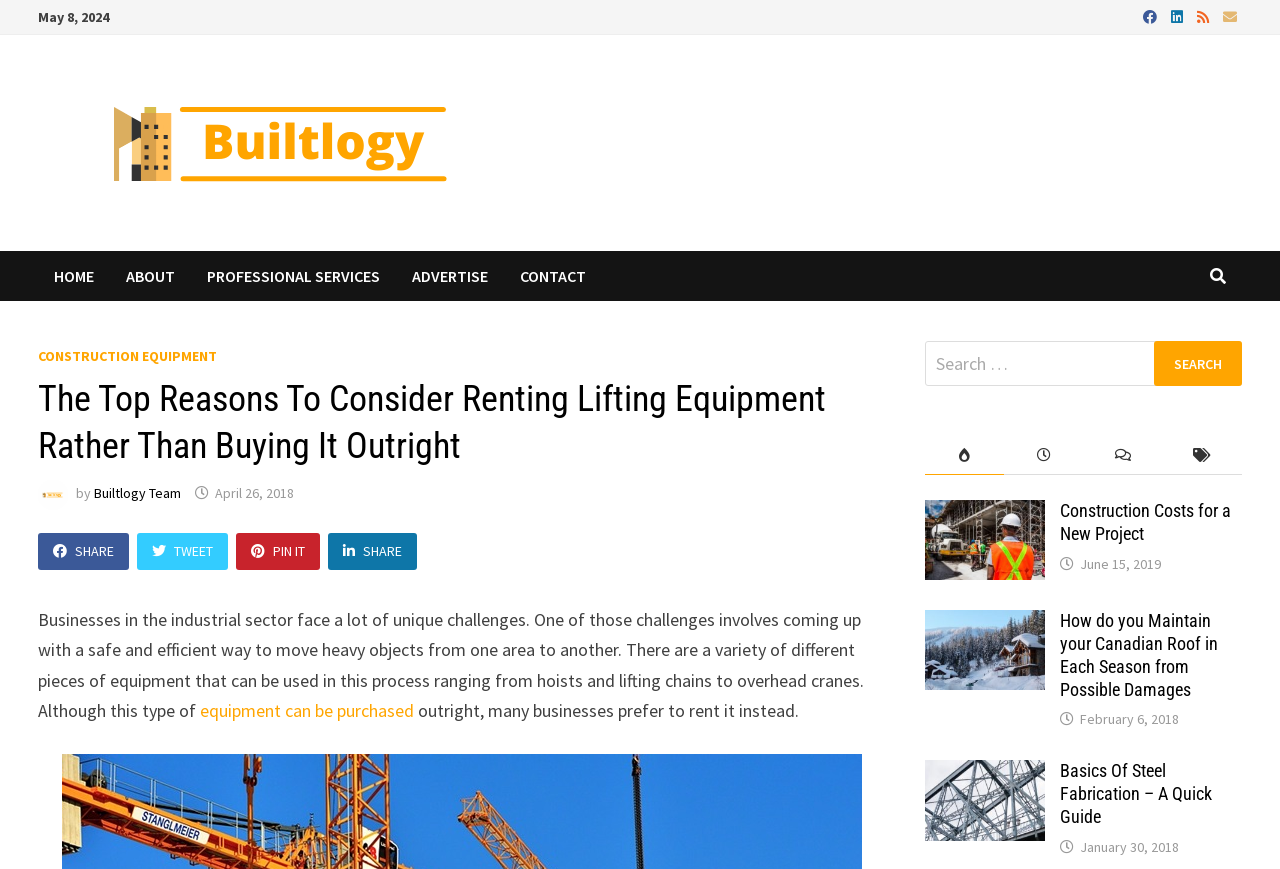Could you specify the bounding box coordinates for the clickable section to complete the following instruction: "Click on the 'HOME' link"?

[0.03, 0.289, 0.086, 0.346]